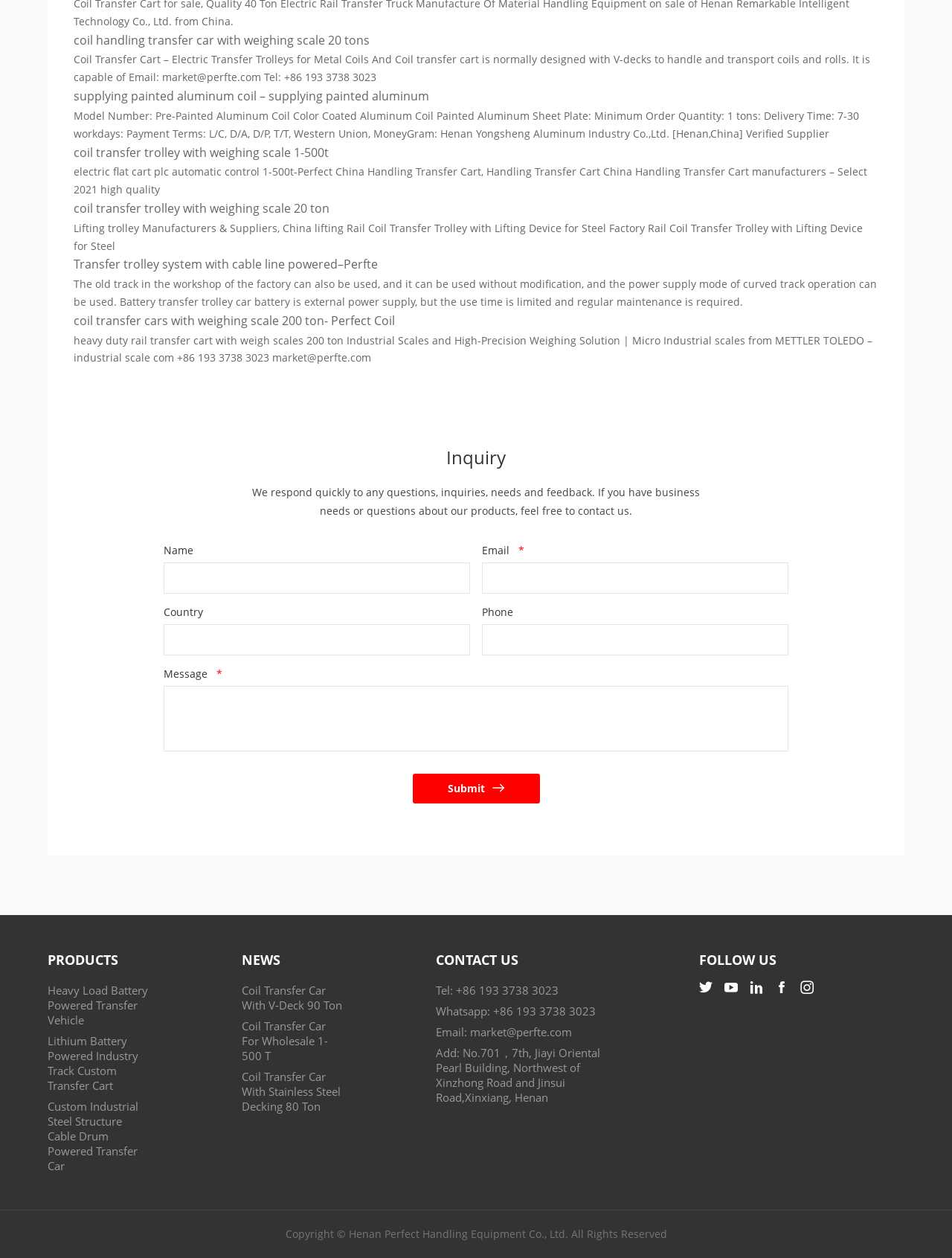Can you find the bounding box coordinates for the element that needs to be clicked to execute this instruction: "Enter your name in the input field"? The coordinates should be given as four float numbers between 0 and 1, i.e., [left, top, right, bottom].

[0.172, 0.447, 0.493, 0.472]